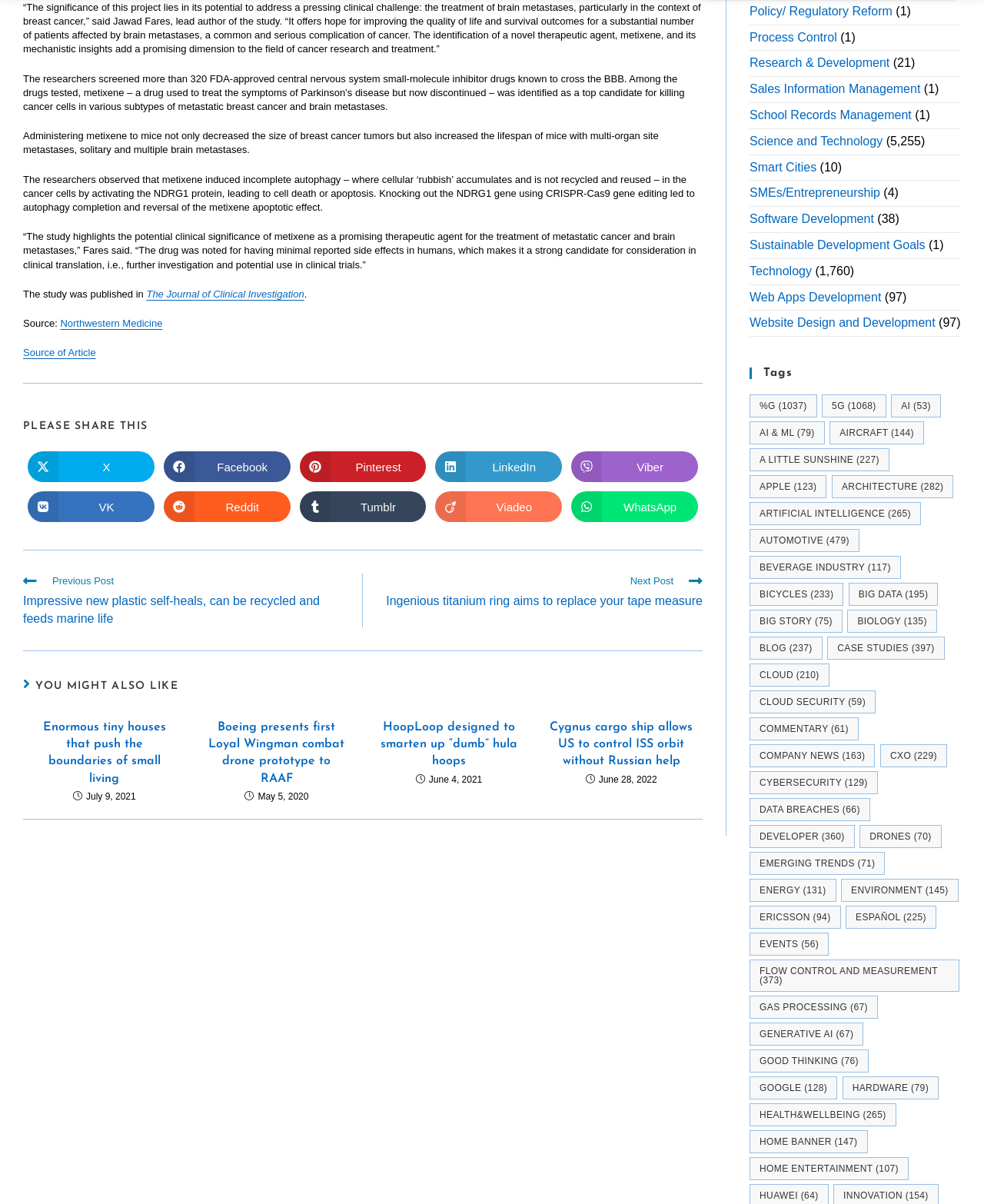Indicate the bounding box coordinates of the element that must be clicked to execute the instruction: "Share on Facebook". The coordinates should be given as four float numbers between 0 and 1, i.e., [left, top, right, bottom].

[0.166, 0.375, 0.295, 0.401]